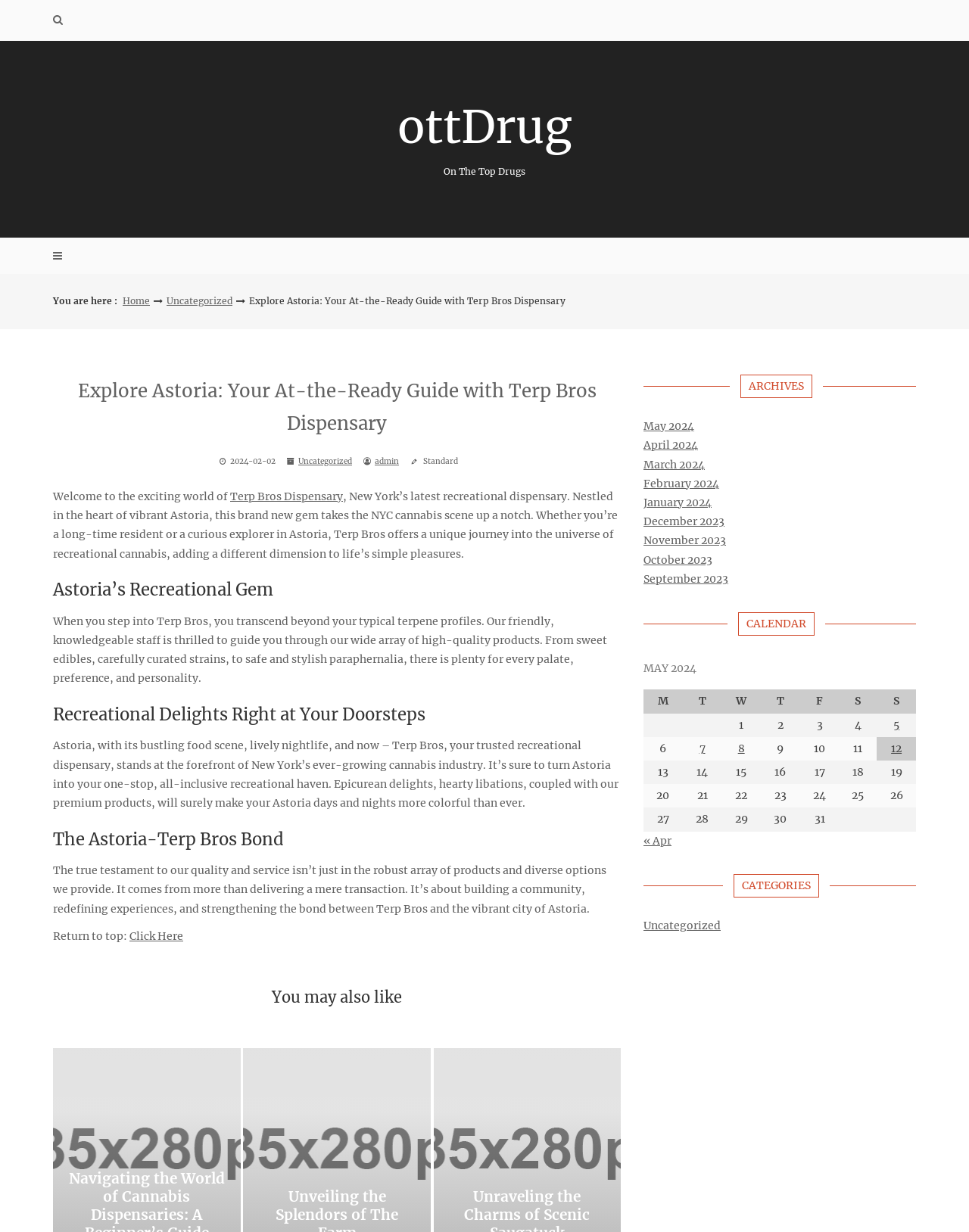Specify the bounding box coordinates of the area that needs to be clicked to achieve the following instruction: "Click on the 'Home' link".

[0.127, 0.238, 0.155, 0.251]